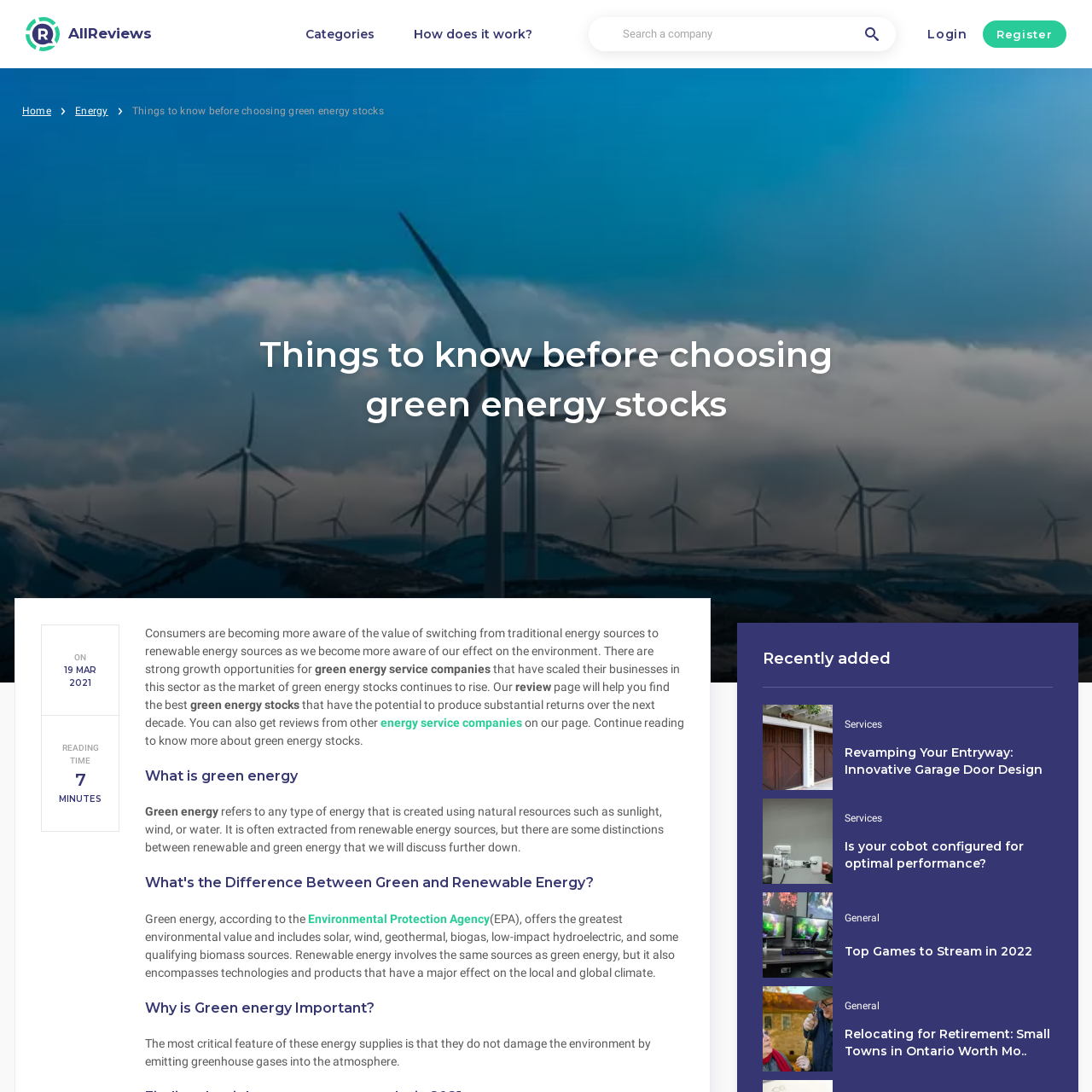Pinpoint the bounding box coordinates for the area that should be clicked to perform the following instruction: "Click on 'AllReviews'".

[0.023, 0.0, 0.139, 0.062]